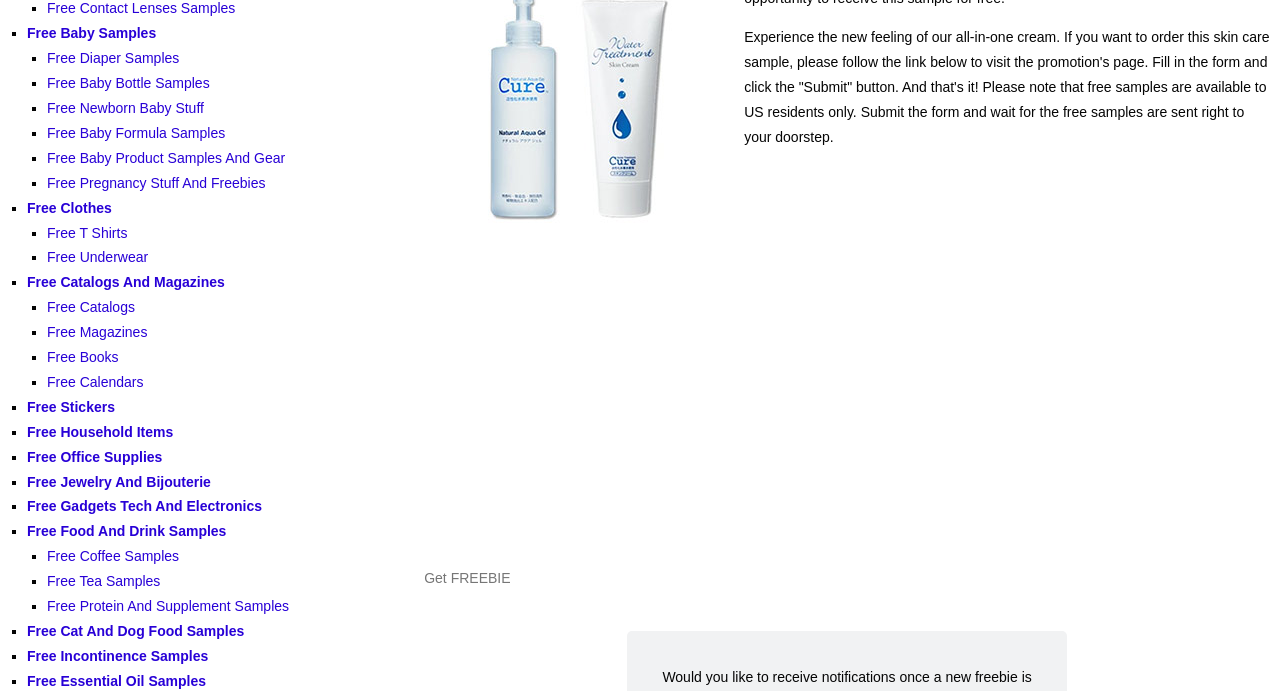Predict the bounding box coordinates of the UI element that matches this description: "Free Baby Samples". The coordinates should be in the format [left, top, right, bottom] with each value between 0 and 1.

[0.021, 0.037, 0.122, 0.06]